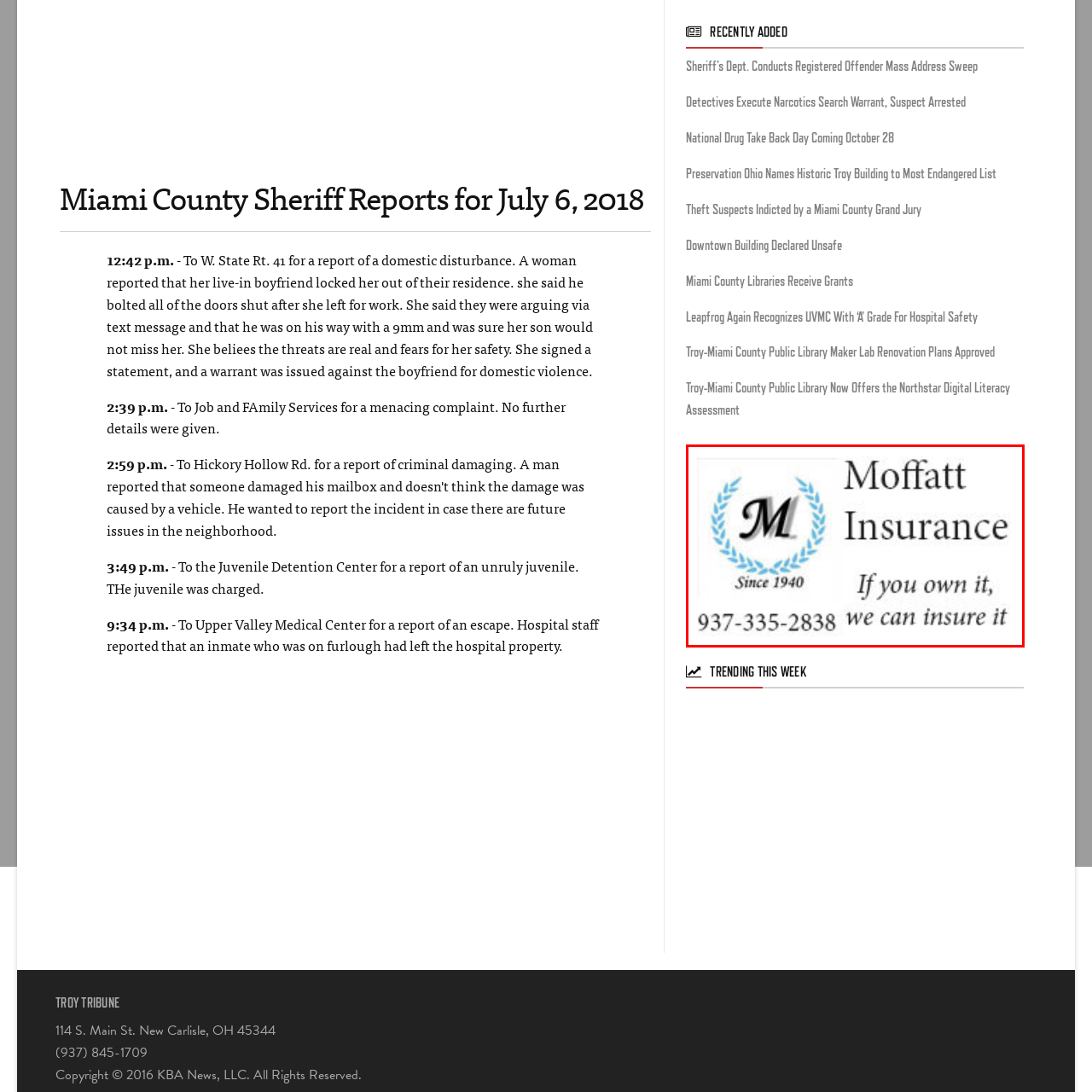Offer an in-depth description of the scene contained in the red rectangle.

The image features a professional advertisement for Moffatt Insurance, showcasing their long-standing reputation since 1940. Prominently displayed is a stylized "M" set within a laurel wreath, symbolizing excellence and trust. The company name "Moffatt Insurance" is featured in bold text, emphasizing their brand identity. Below the main title, a reassuring slogan reads, "If you own it, we can insure it," highlighting their commitment to providing comprehensive insurance services. The contact number, "937-335-2838," is clearly visible, encouraging potential clients to reach out for inquiries or service. This advertisement reflects the company's dedication to customer service and reliability in the insurance industry.